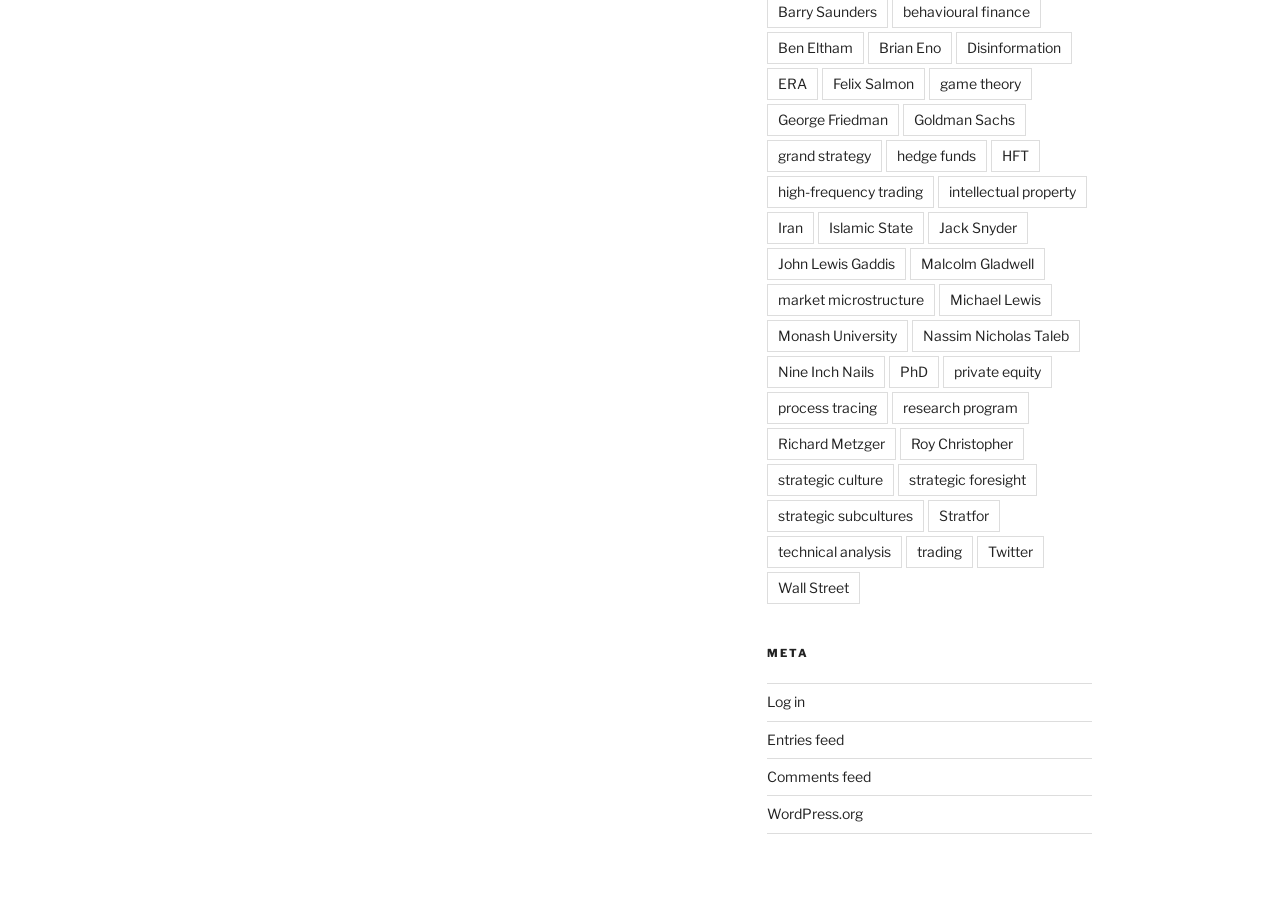Locate the bounding box coordinates of the area where you should click to accomplish the instruction: "Visit the WordPress.org website".

[0.599, 0.887, 0.674, 0.906]